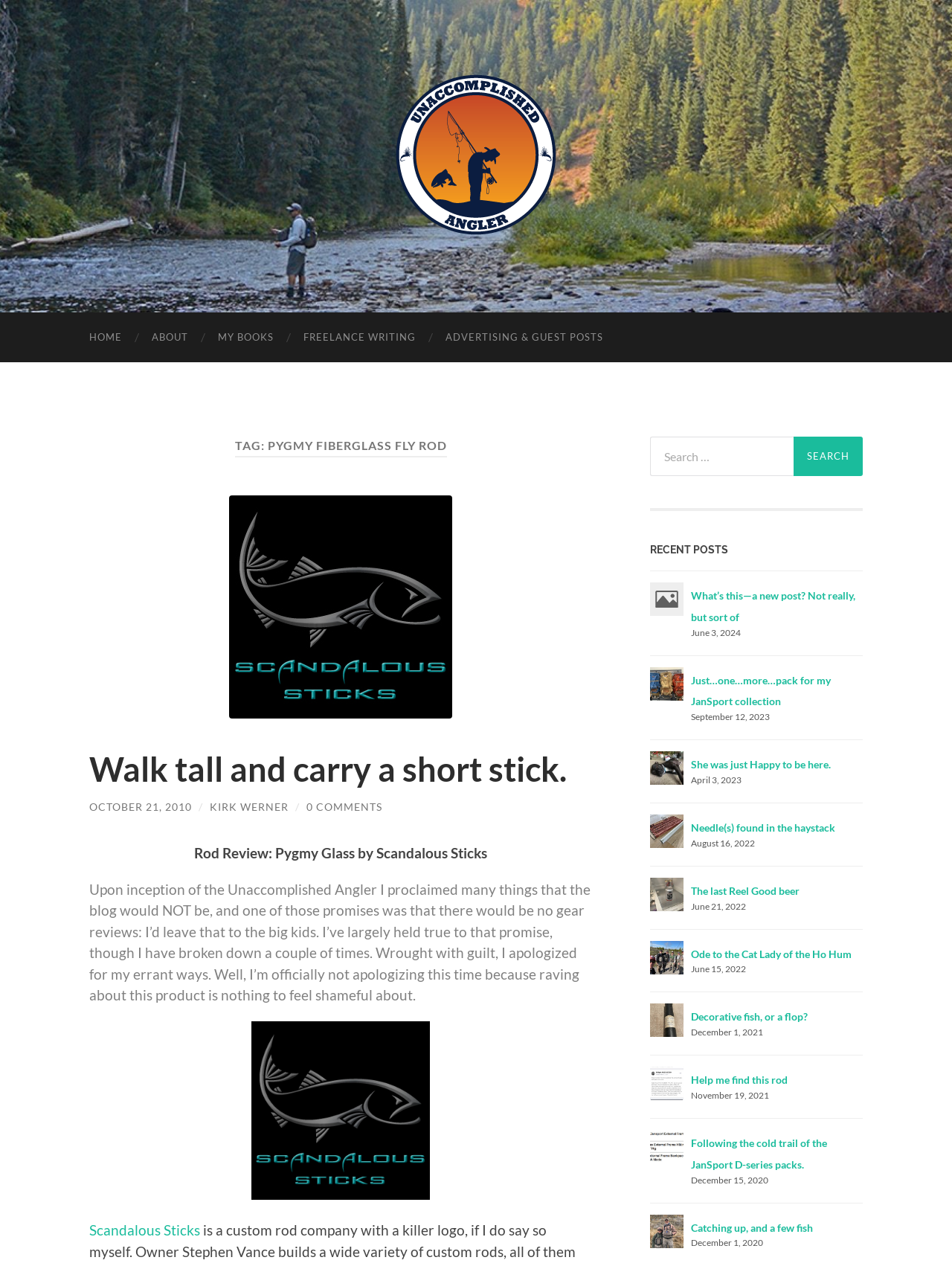Give a one-word or short phrase answer to this question: 
What is the title of the first recent post?

What’s this—a new post? Not really, but sort of